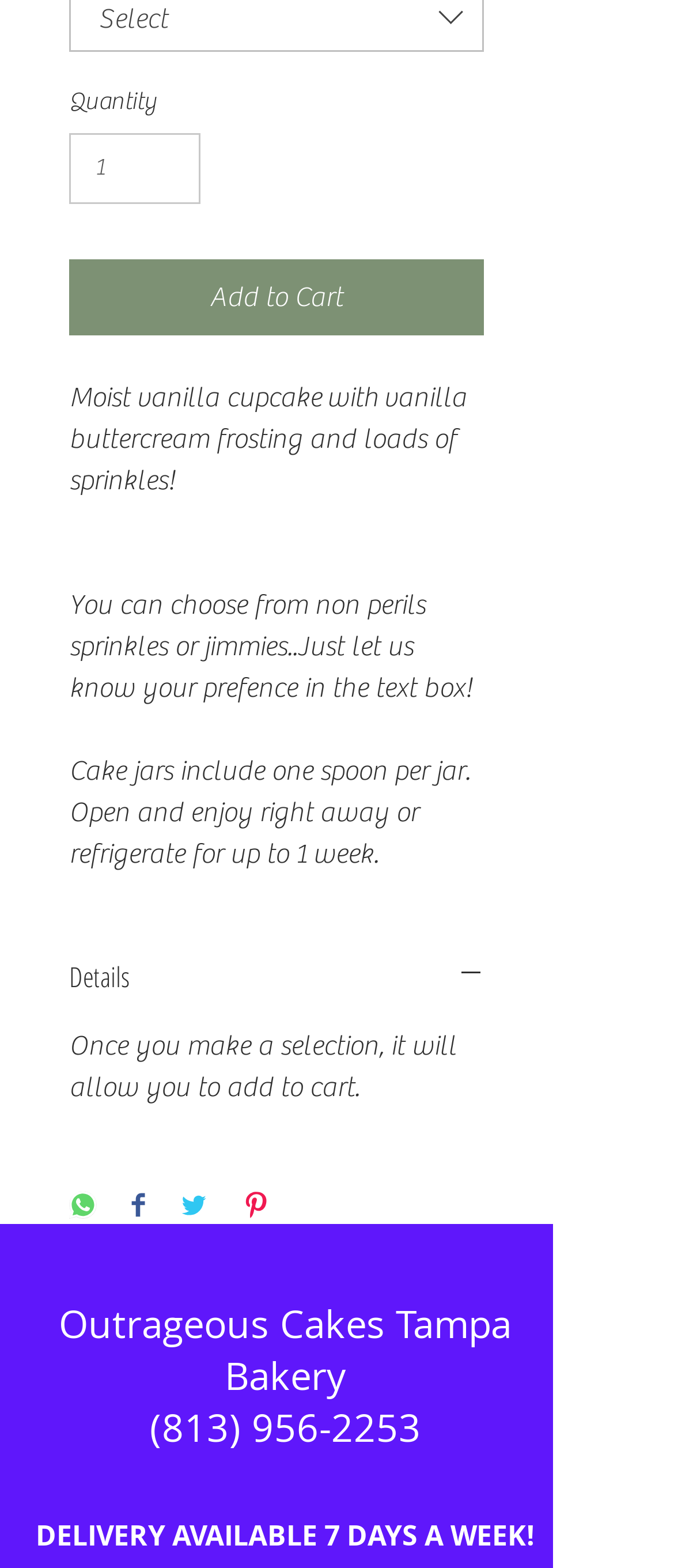Please locate the bounding box coordinates of the element that should be clicked to achieve the given instruction: "Enter quantity".

[0.103, 0.085, 0.298, 0.13]